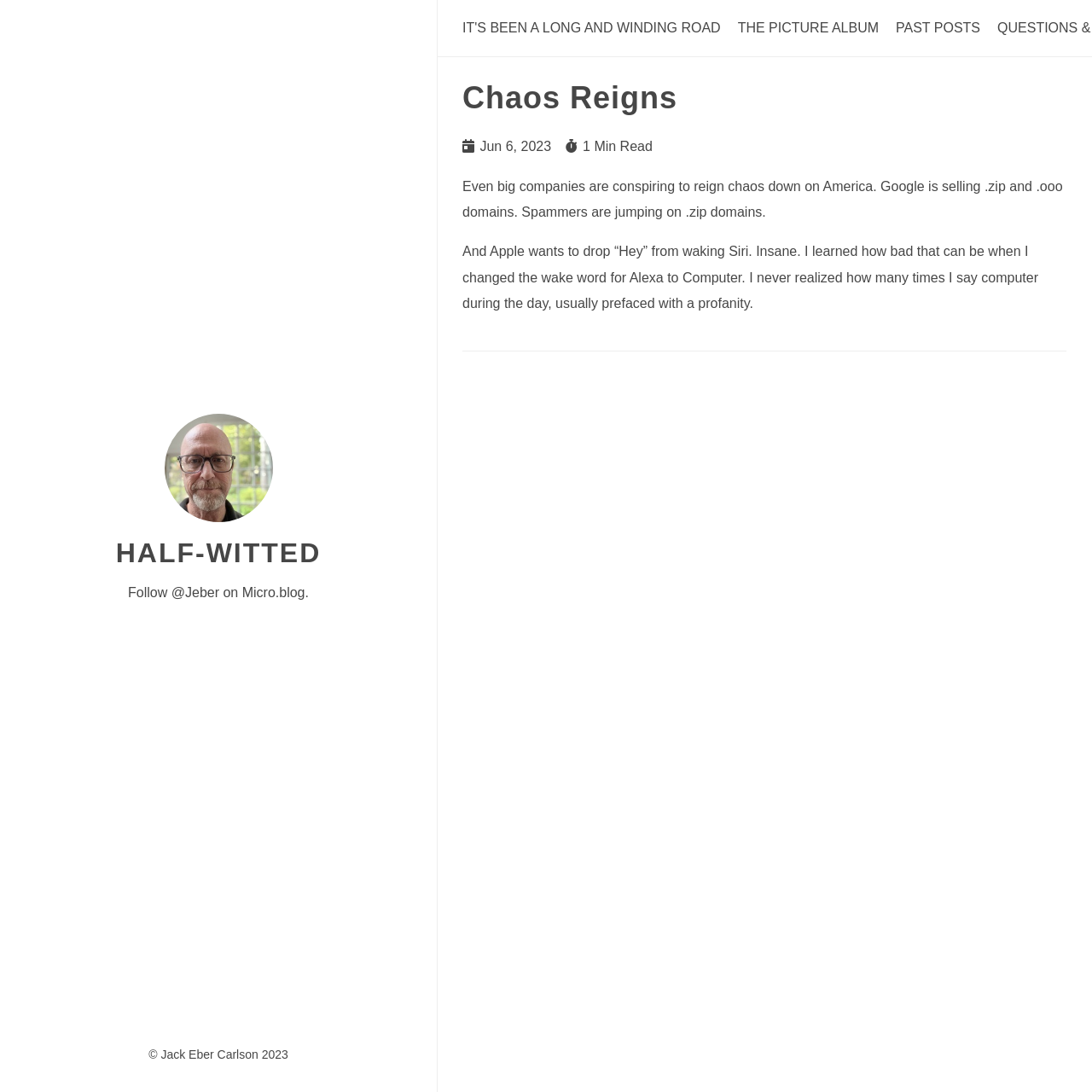Refer to the screenshot and give an in-depth answer to this question: What is the reading time of the article?

I found the StaticText element with the text '1 Min Read' at coordinates [0.534, 0.127, 0.598, 0.141]. This suggests that the reading time of the article is 1 minute.